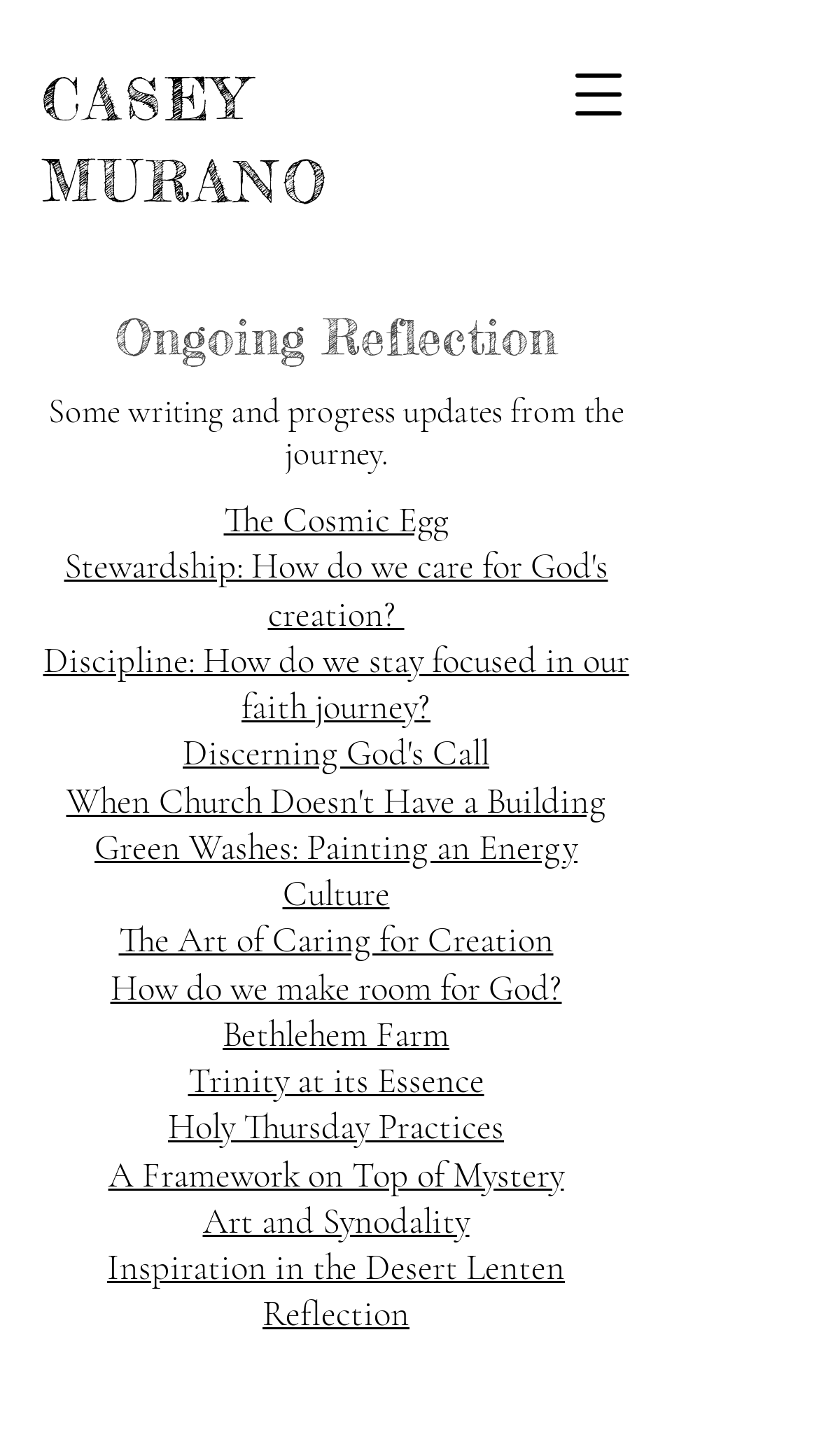Please find the bounding box coordinates of the element that must be clicked to perform the given instruction: "Learn about 'Stewardship: How do we care for God's creation?'". The coordinates should be four float numbers from 0 to 1, i.e., [left, top, right, bottom].

[0.078, 0.371, 0.742, 0.436]